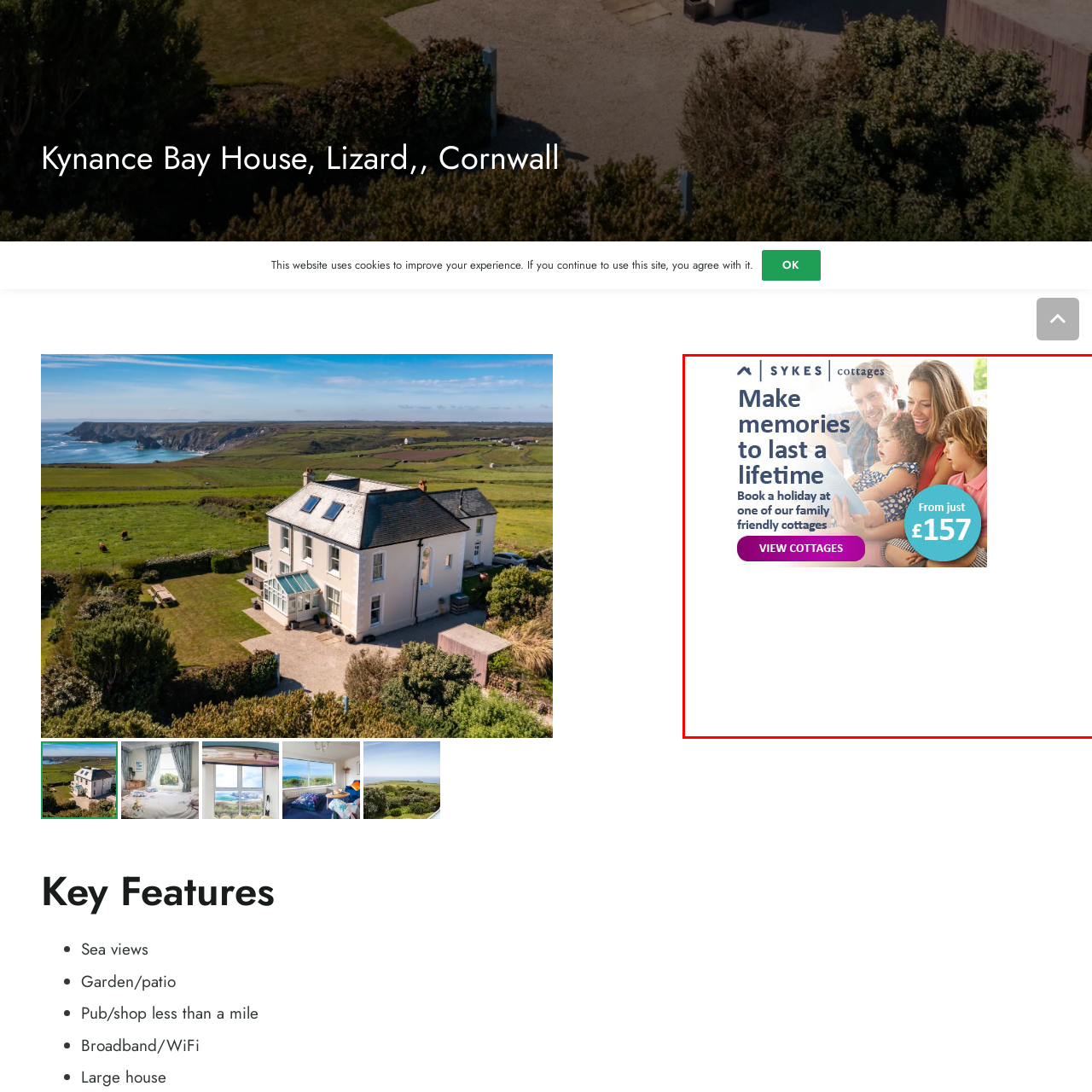Thoroughly describe the scene captured inside the red-bordered image.

A cheerful family gathers for a memorable moment in this promotional image for Sykes Cottages. The text invites you to "Make memories to last a lifetime" and encourages booking a holiday at their family-friendly cottages, starting from £157. A vibrant button labeled "VIEW COTTAGES" highlights availability, while the warm expressions of the family suggest joy and togetherness, perfectly capturing the essence of a delightful getaway.